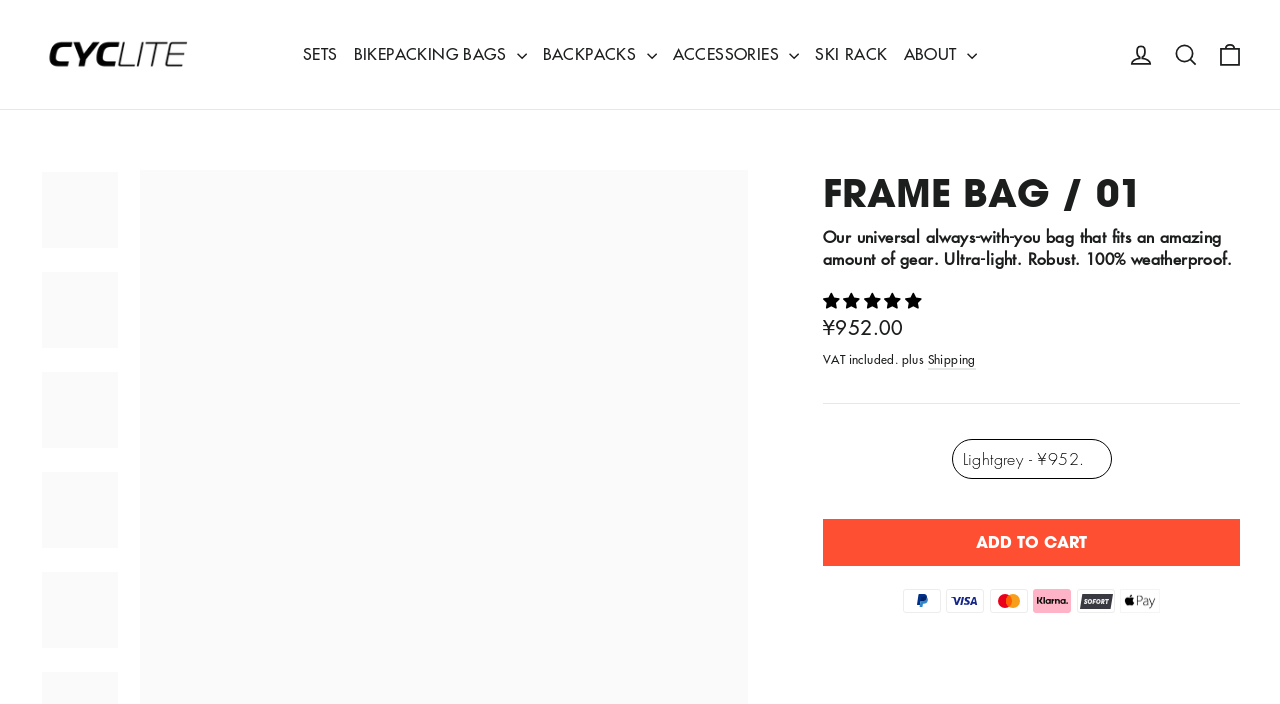Provide the bounding box coordinates for the area that should be clicked to complete the instruction: "Learn about shipping".

[0.725, 0.498, 0.762, 0.525]